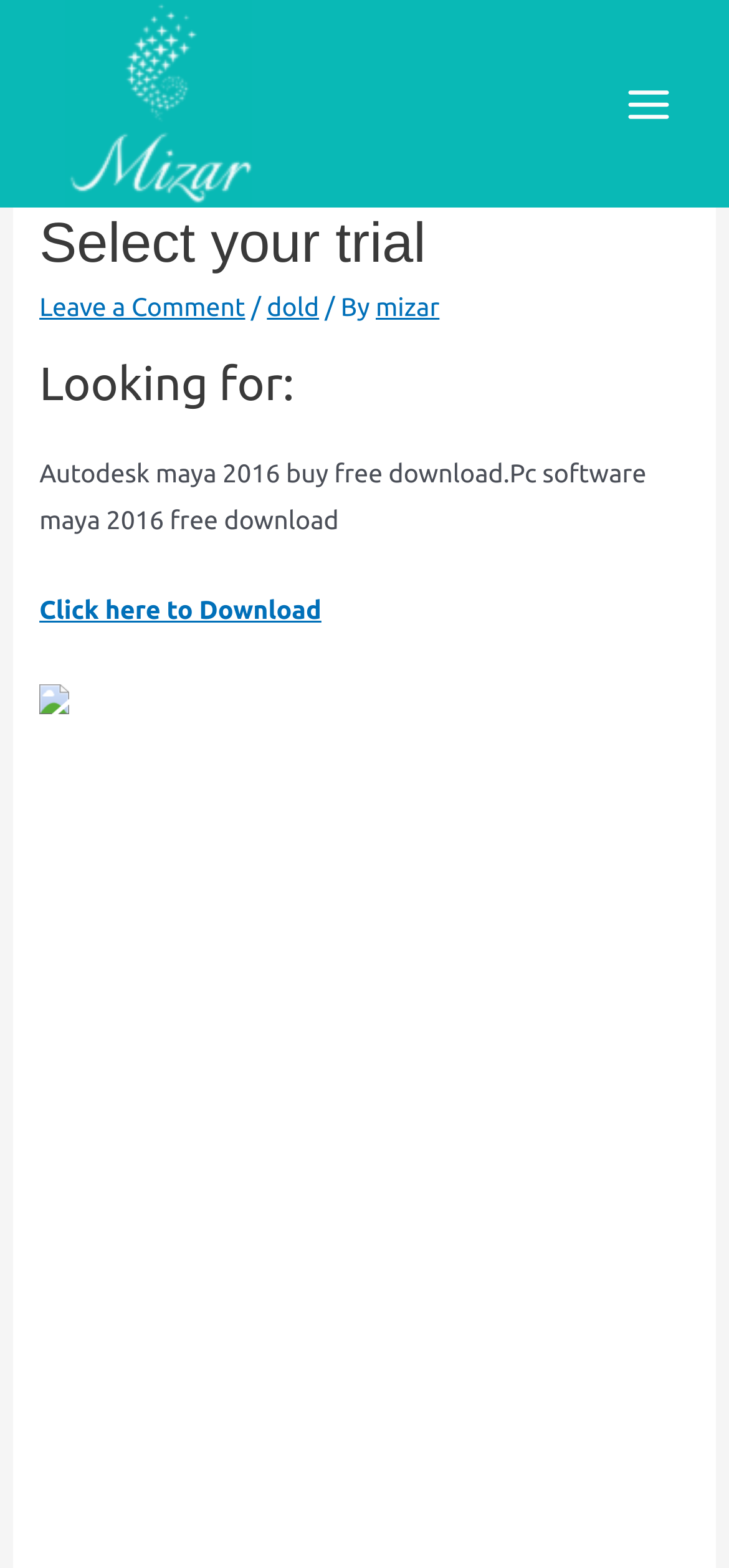Give a one-word or short-phrase answer to the following question: 
What is the author of the webpage content?

mizar